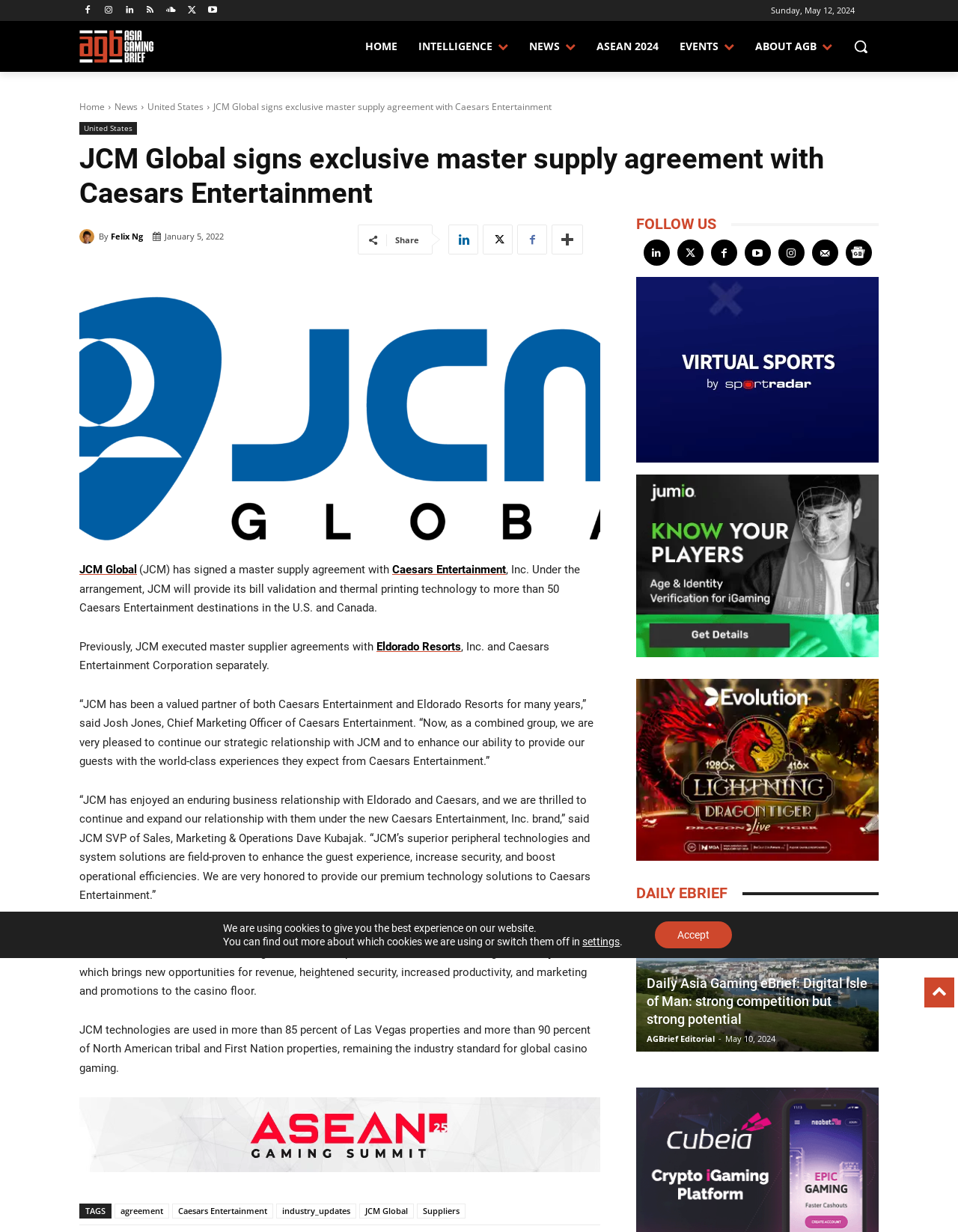Use a single word or phrase to respond to the question:
How many tags are there at the bottom of the webpage?

5